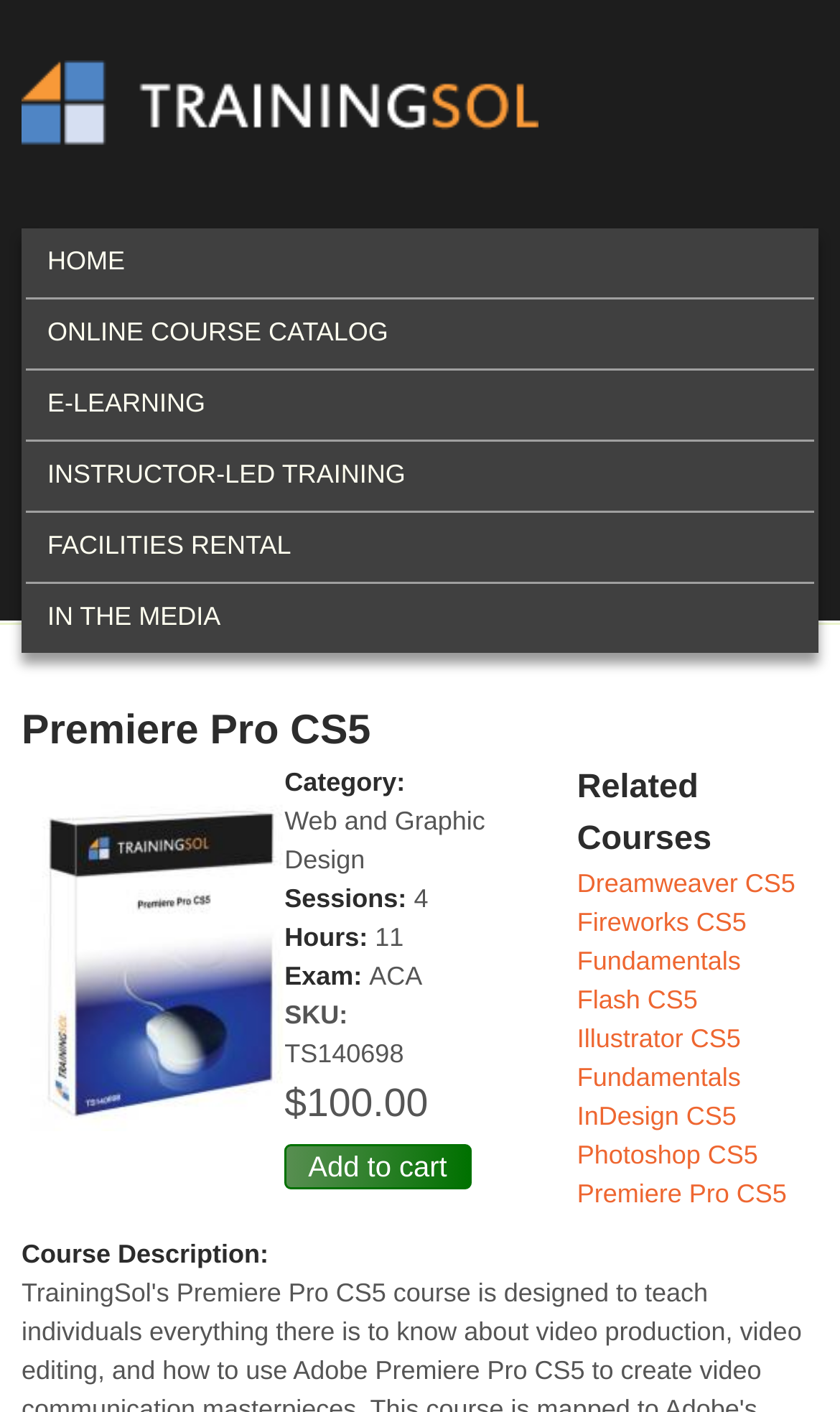Determine the bounding box coordinates for the area that should be clicked to carry out the following instruction: "Click the 'Skip to main content' link".

[0.0, 0.0, 0.279, 0.002]